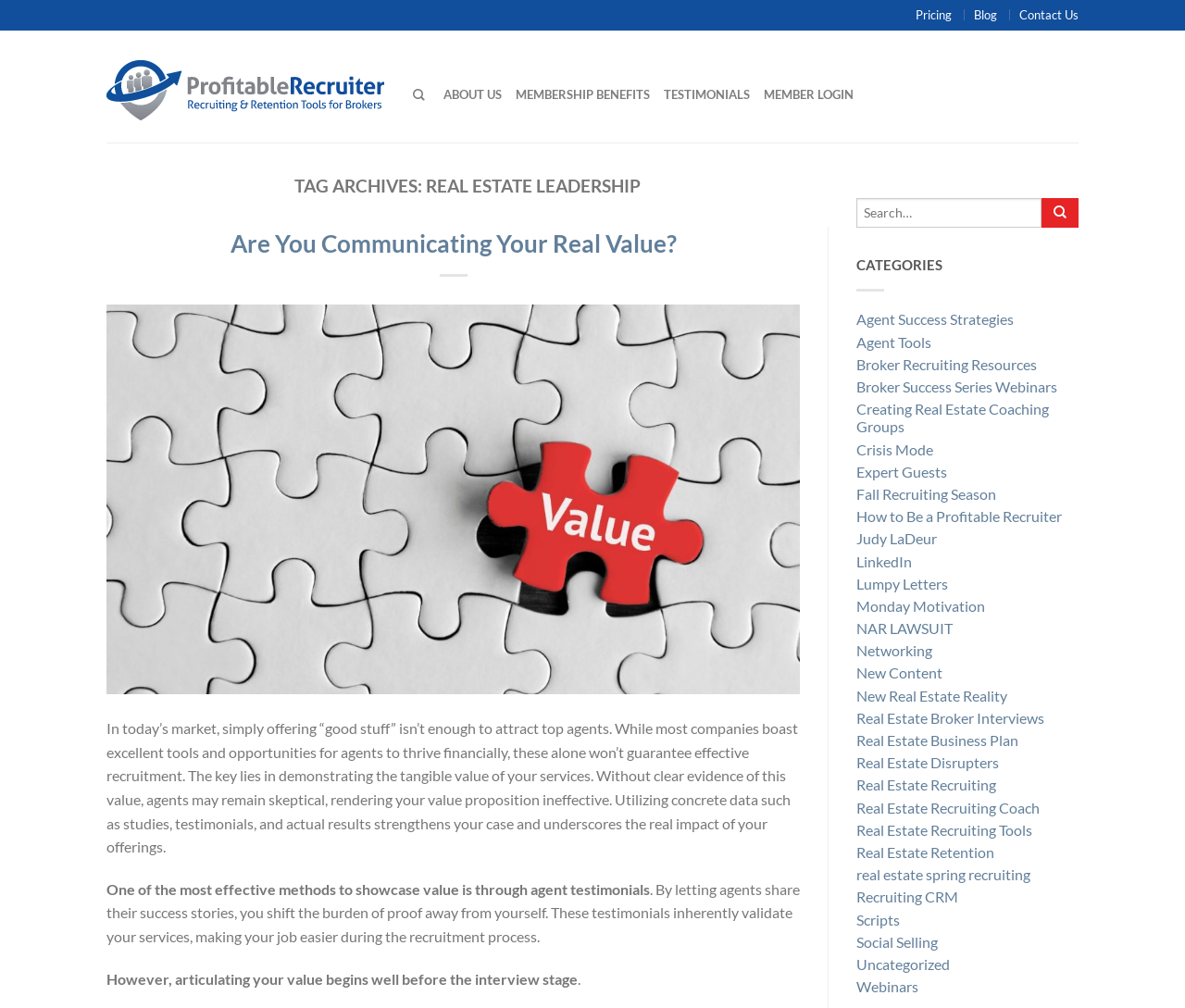Identify the bounding box coordinates of the element that should be clicked to fulfill this task: "View the 'Real Estate Recruiting' category". The coordinates should be provided as four float numbers between 0 and 1, i.e., [left, top, right, bottom].

[0.723, 0.77, 0.91, 0.792]